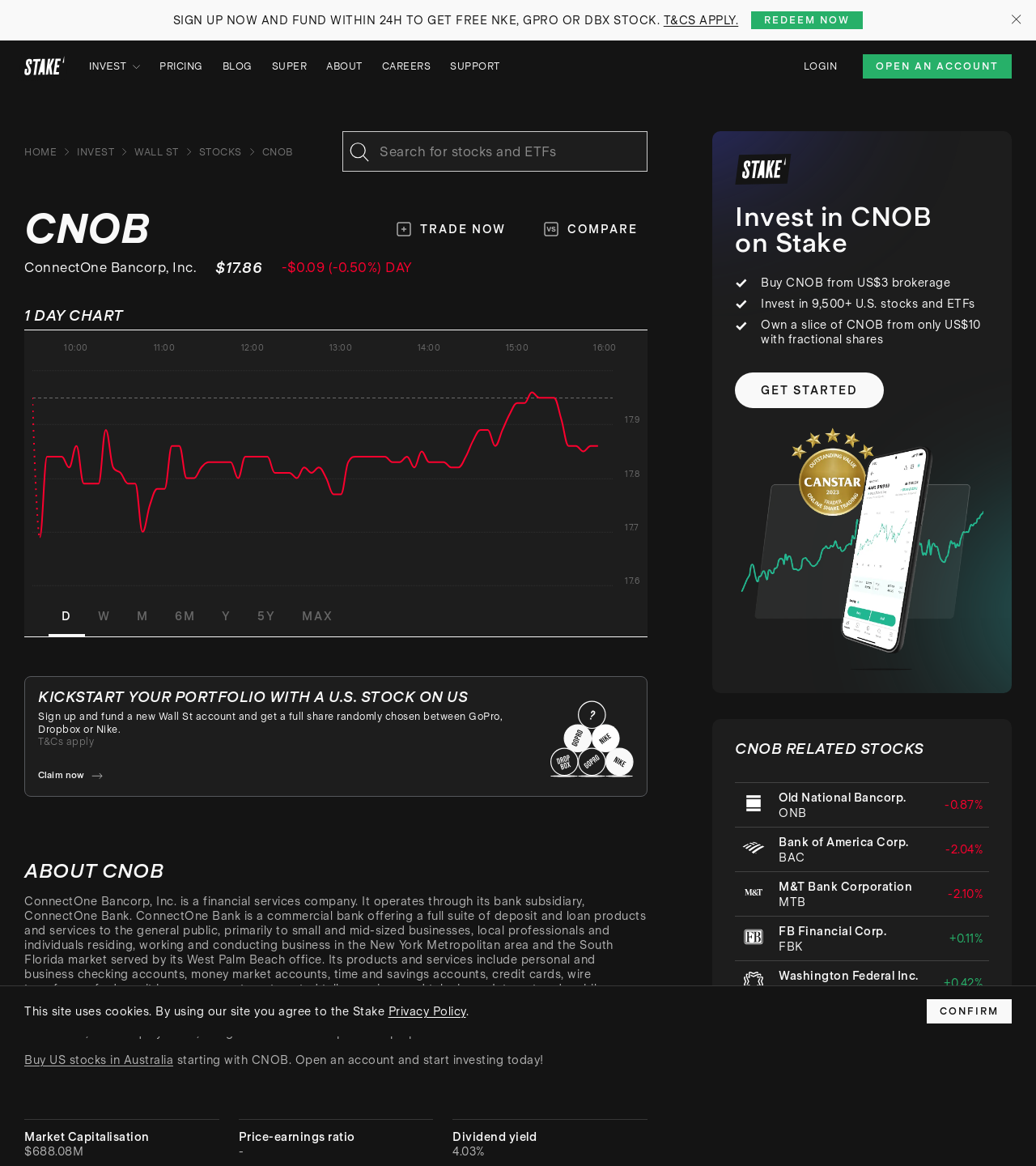What is the dividend yield of CNOB?
With the help of the image, please provide a detailed response to the question.

The dividend yield of CNOB can be found in the section that displays the stock information, where it is stated as 4.03%.